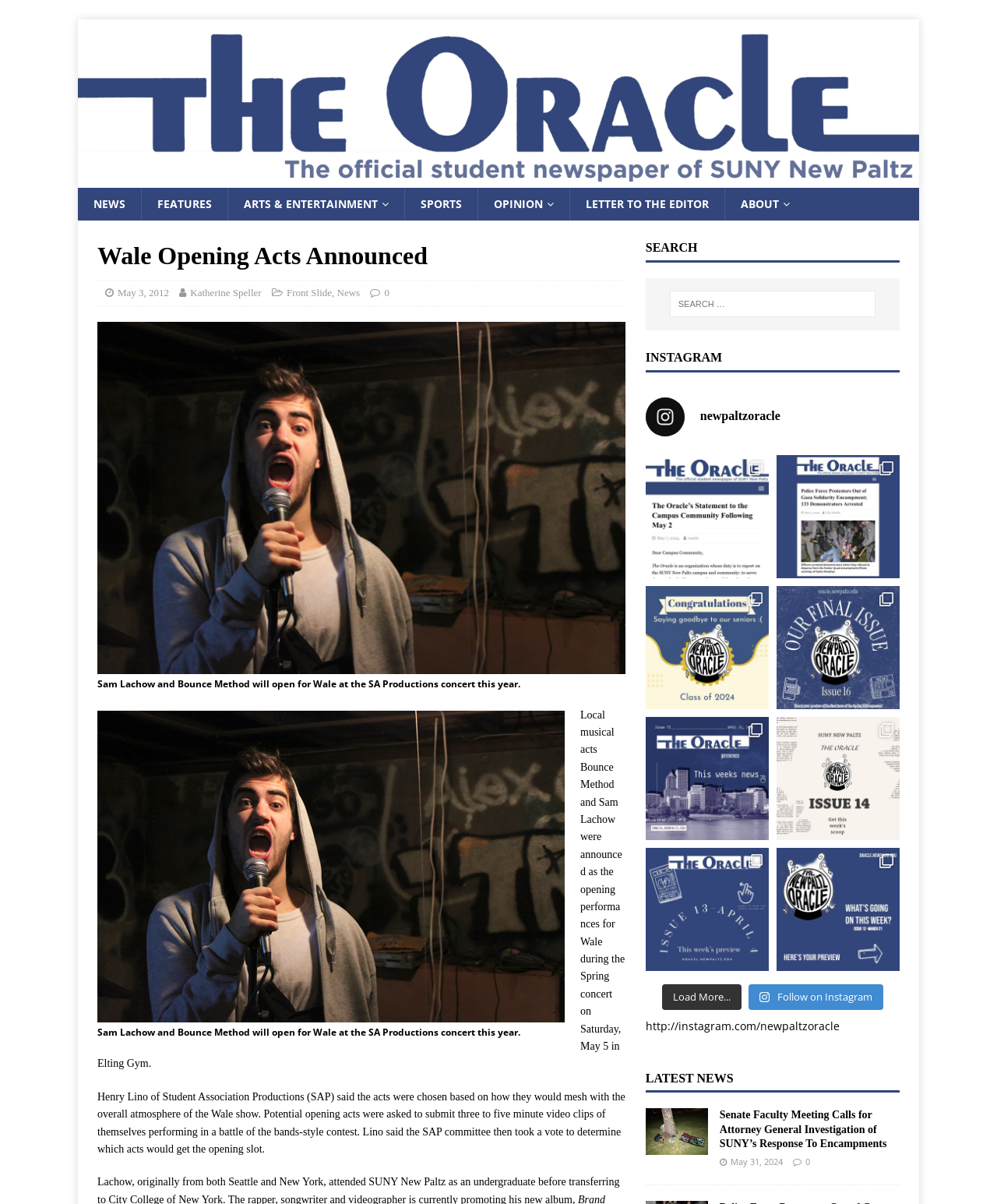Determine the bounding box coordinates of the area to click in order to meet this instruction: "Search for:".

[0.672, 0.242, 0.878, 0.264]